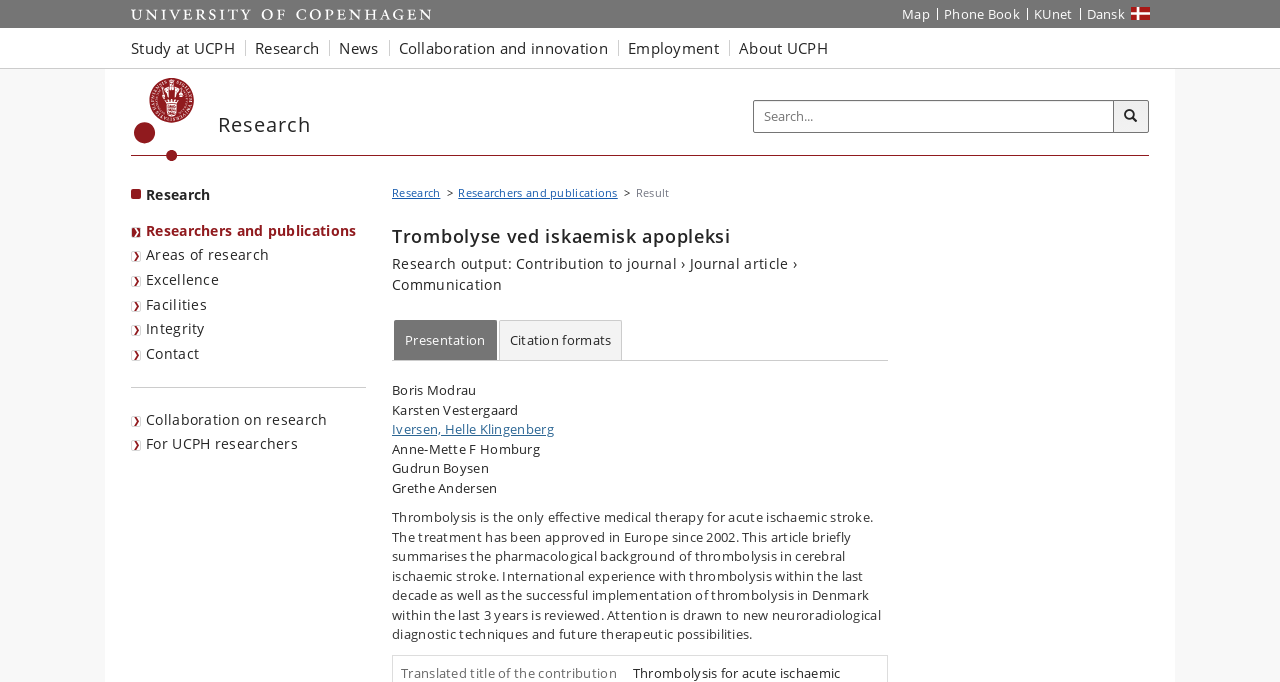What is the name of the university?
Please provide a full and detailed response to the question.

The name of the university is Københavns Universitet, which is evident from the link 'Københavns Universitet' in the navigation section.